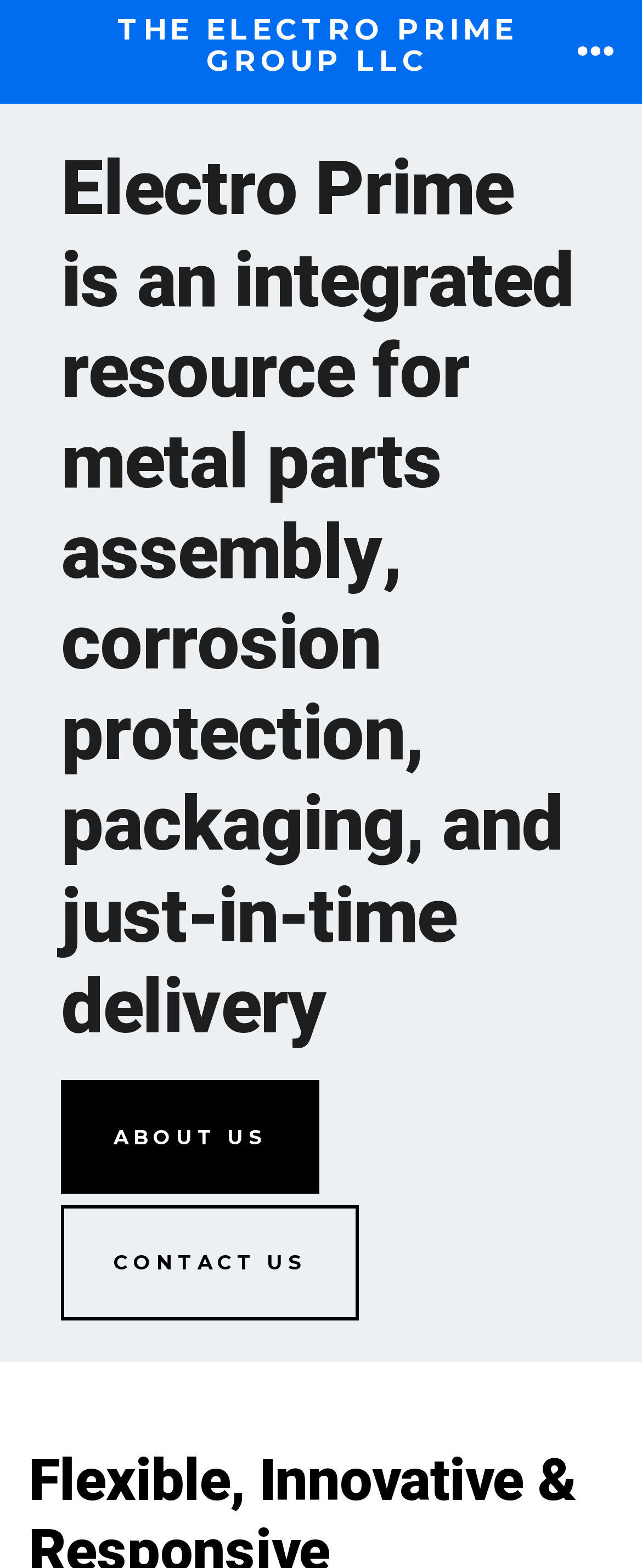Elaborate on the different components and information displayed on the webpage.

The webpage is about THE ELECTRO PRIME GROUP LLC, a company that provides services such as e-coat, powder coat, and metal assembly in Ohio and Michigan. 

At the top left of the page, there is a link and a heading with the company name, "THE ELECTRO PRIME GROUP LLC". 

To the top right, there is a button labeled "MENU" which, when expanded, controls the navigation menu. Next to the "MENU" button, there is a small image. 

Below the top section, there is a heading that summarizes the company's services, stating that Electro Prime is an integrated resource for metal parts assembly, corrosion protection, packaging, and just-in-time delivery. 

Underneath the heading, there are two links, "ABOUT US" and "CONTACT US", which are positioned side by side, with "ABOUT US" on the left and "CONTACT US" on the right.